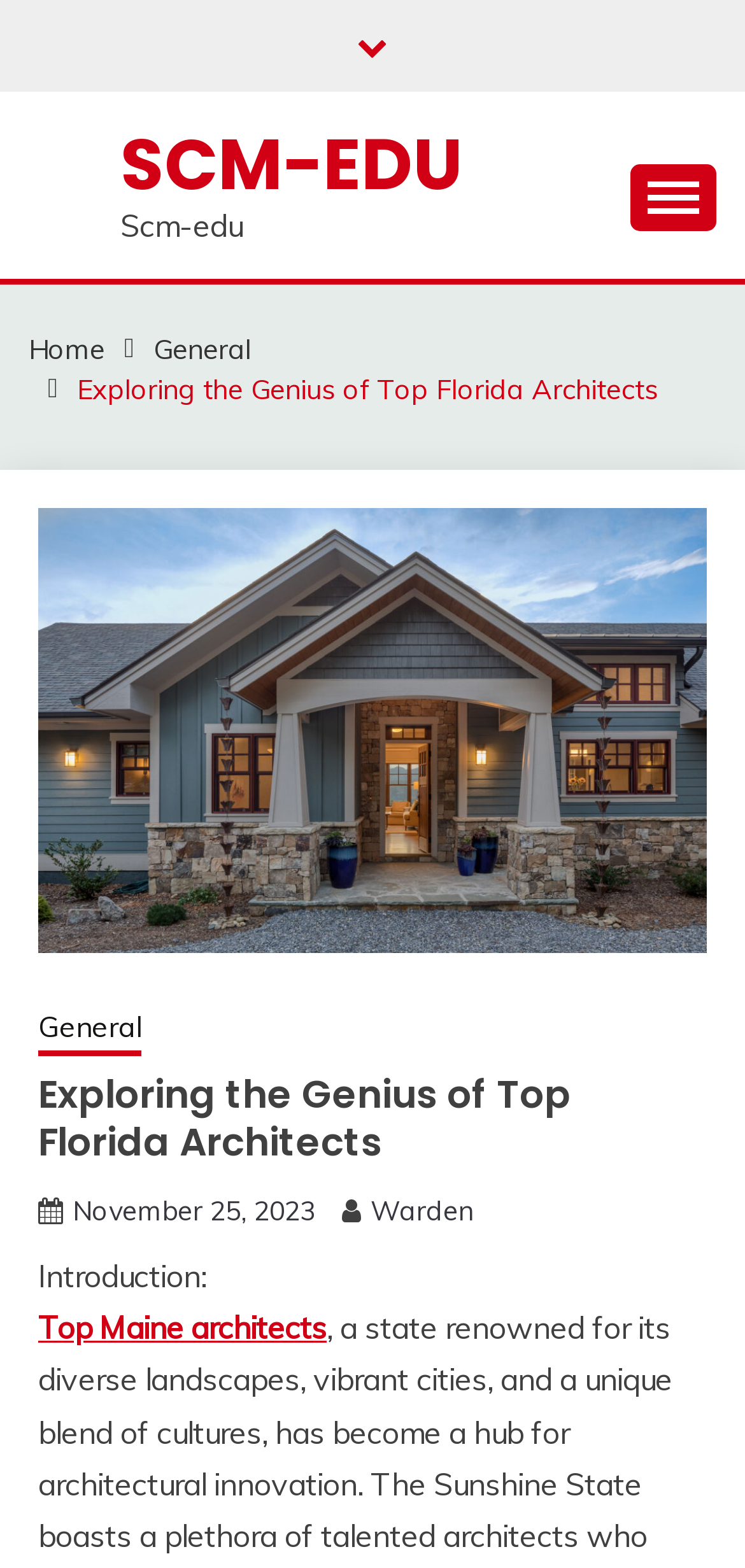What is the text of the last link element in the breadcrumbs navigation?
Answer the question with a detailed explanation, including all necessary information.

I looked at the breadcrumbs navigation element and found the last link element, which has the text 'General'.